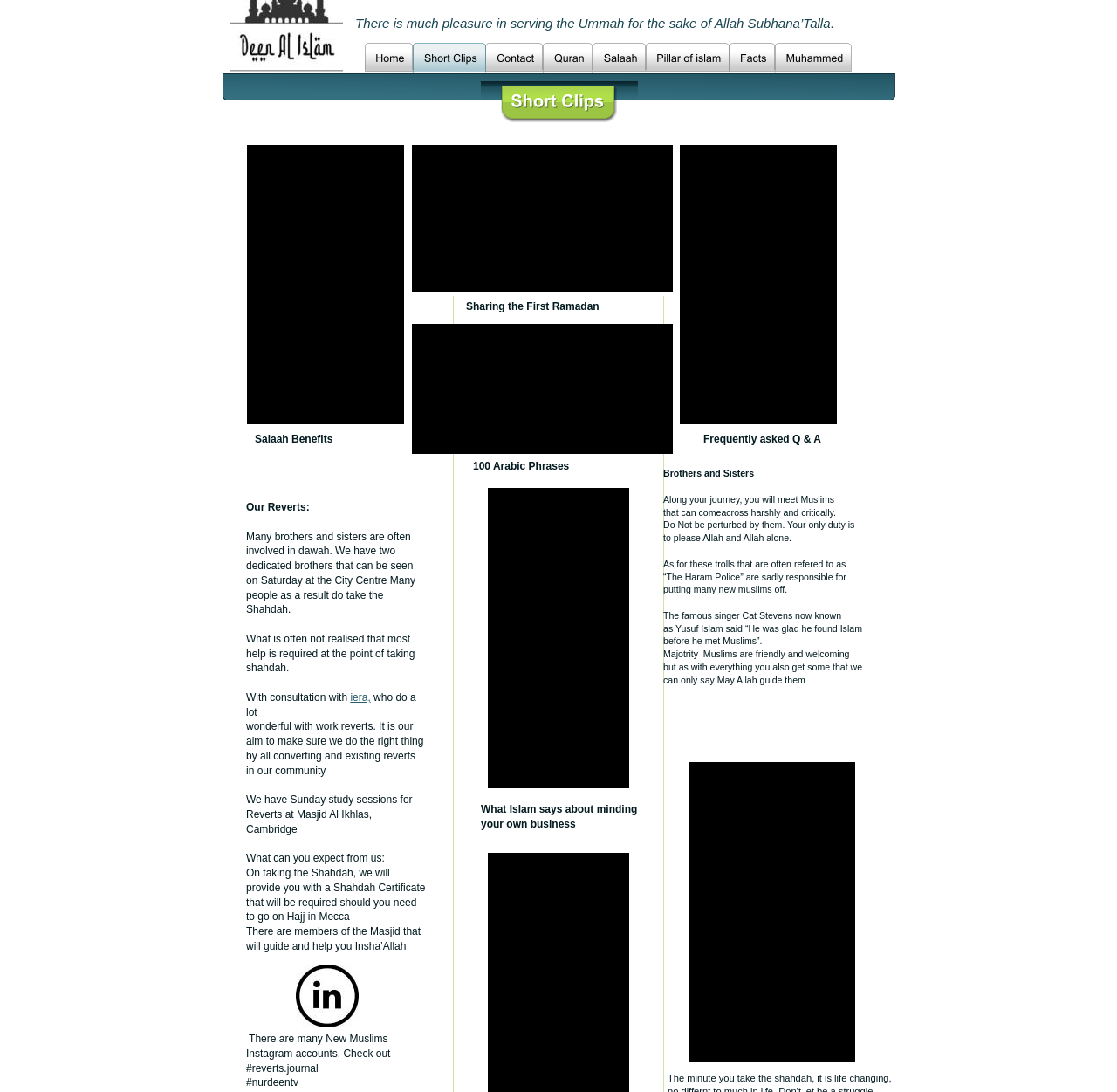Using a single word or phrase, answer the following question: 
How many video players are on this webpage?

5